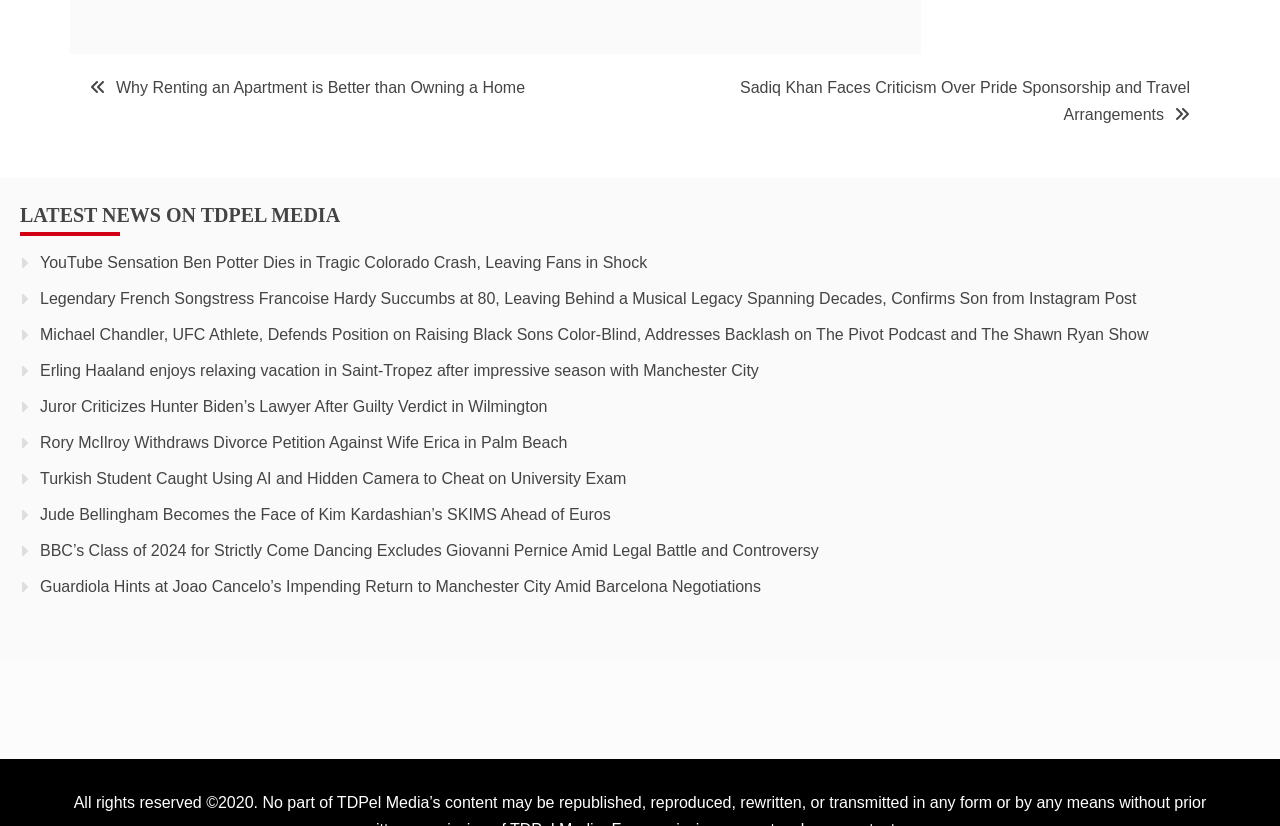What is the title of the first news article?
Please provide a single word or phrase answer based on the image.

Why Renting an Apartment is Better than Owning a Home